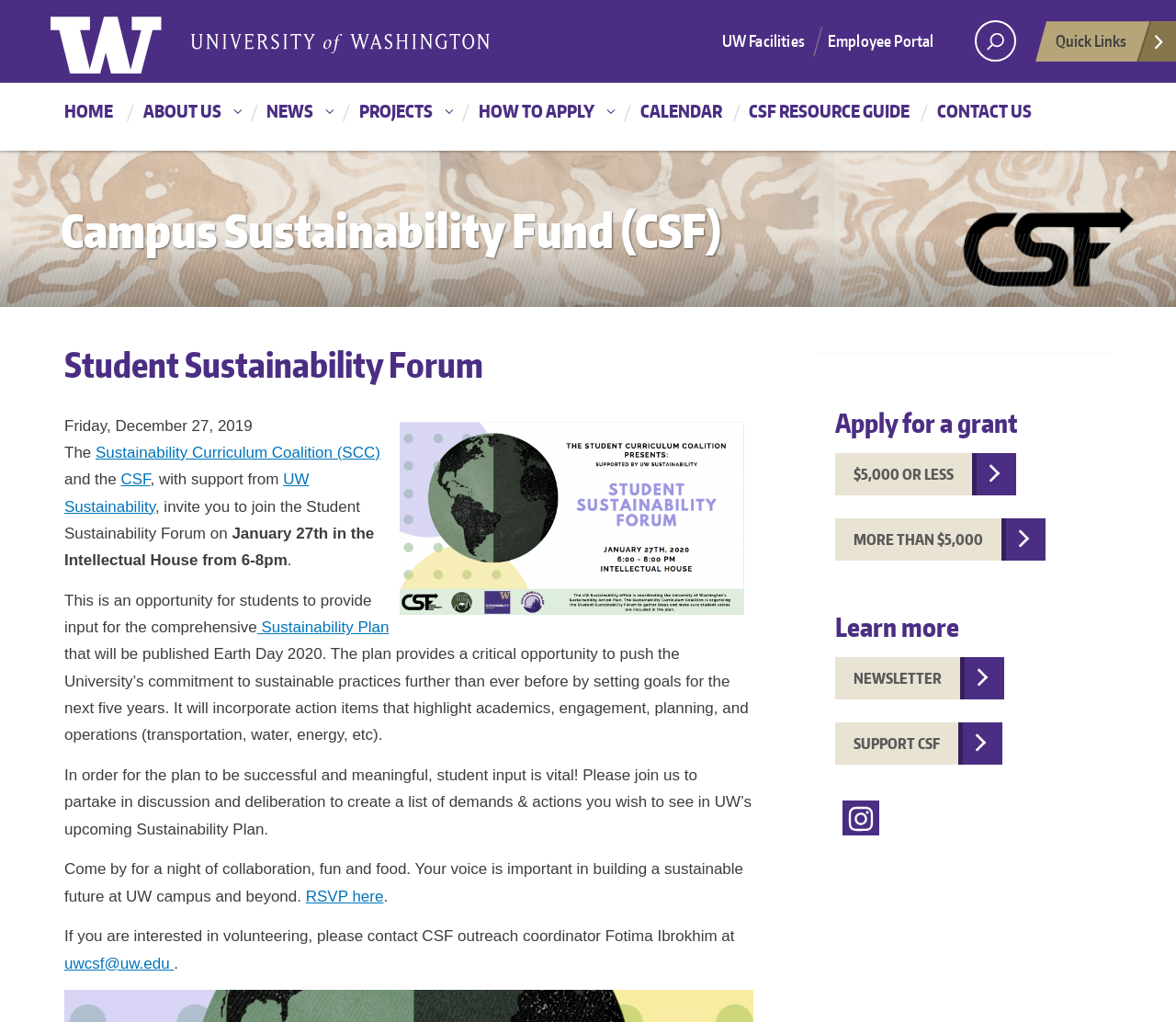Please specify the bounding box coordinates of the region to click in order to perform the following instruction: "Go to the University of Washington website".

[0.16, 0.031, 0.418, 0.052]